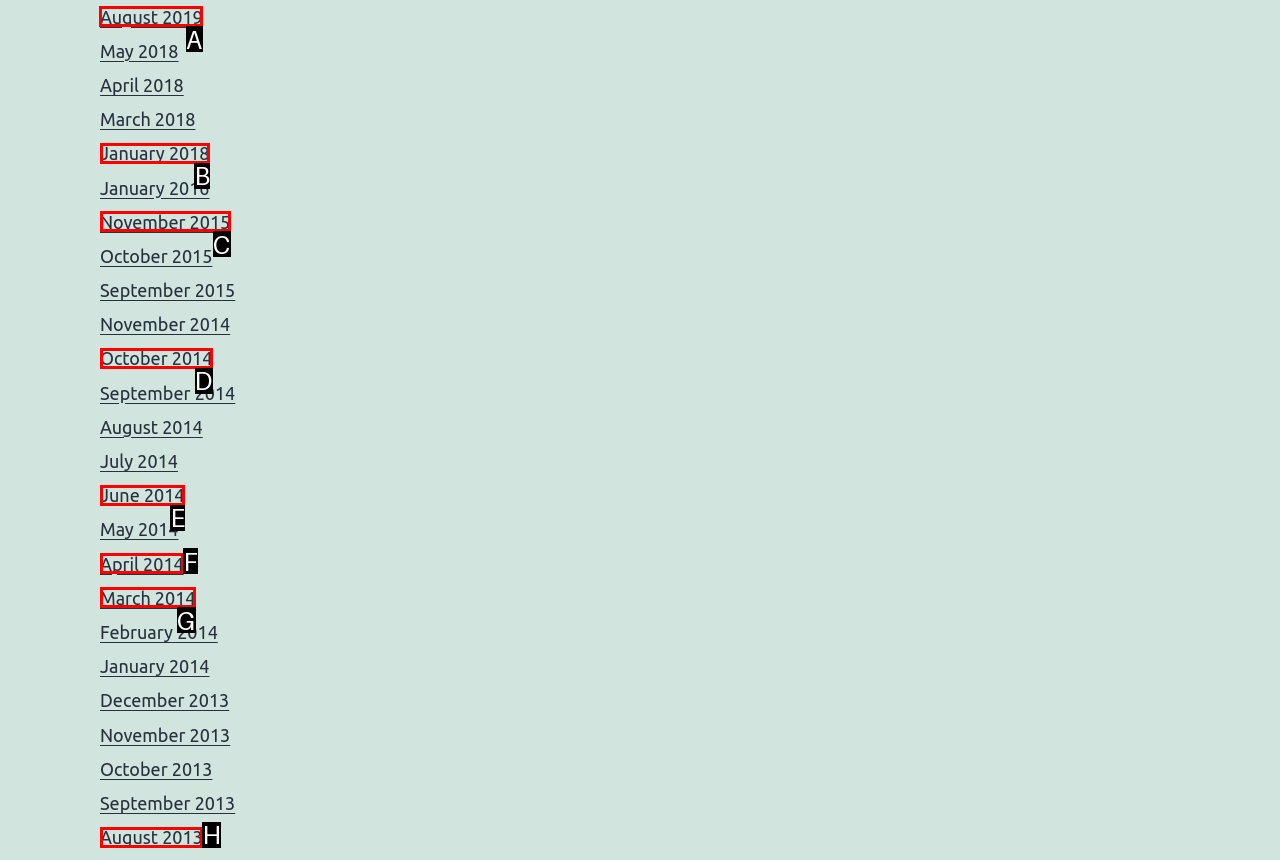Pick the right letter to click to achieve the task: view August 2019
Answer with the letter of the correct option directly.

A